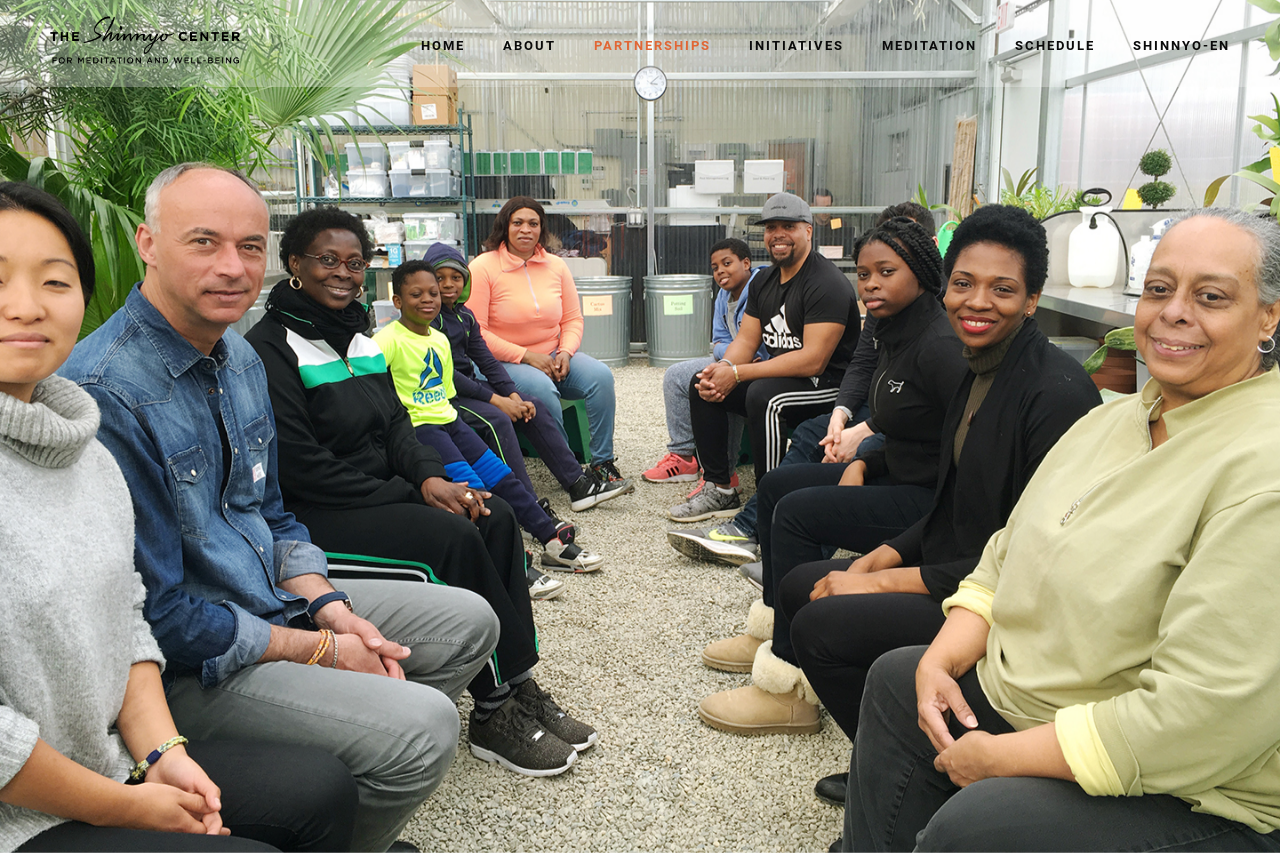Find the bounding box coordinates for the HTML element described in this sentence: "Home". Provide the coordinates as four float numbers between 0 and 1, in the format [left, top, right, bottom].

[0.329, 0.041, 0.363, 0.101]